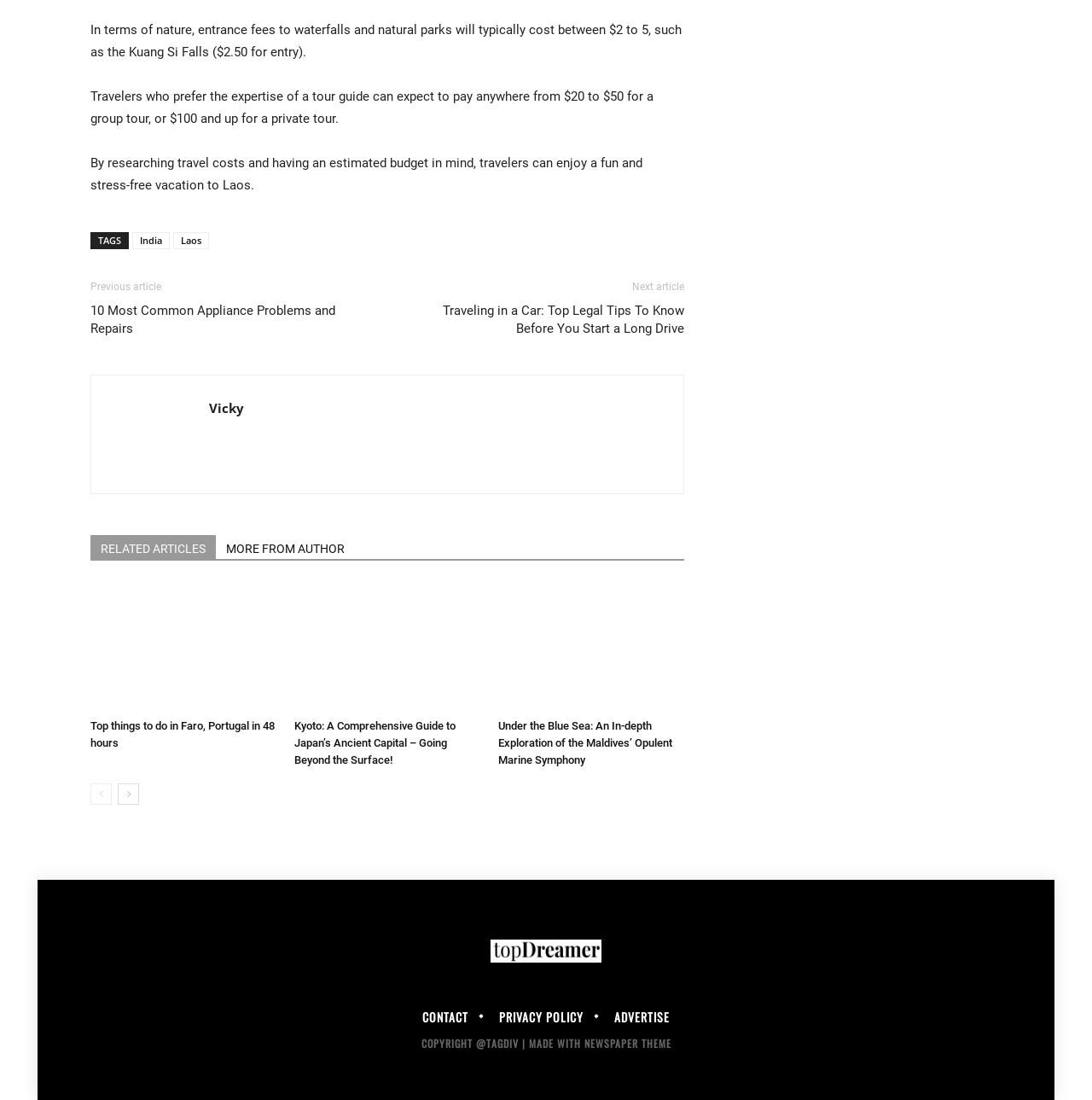What is the estimated cost of a group tour in Laos?
Give a comprehensive and detailed explanation for the question.

According to the text, 'Travelers who prefer the expertise of a tour guide can expect to pay anywhere from $20 to $50 for a group tour, or $100 and up for a private tour.' This information is found in the second paragraph of the webpage.